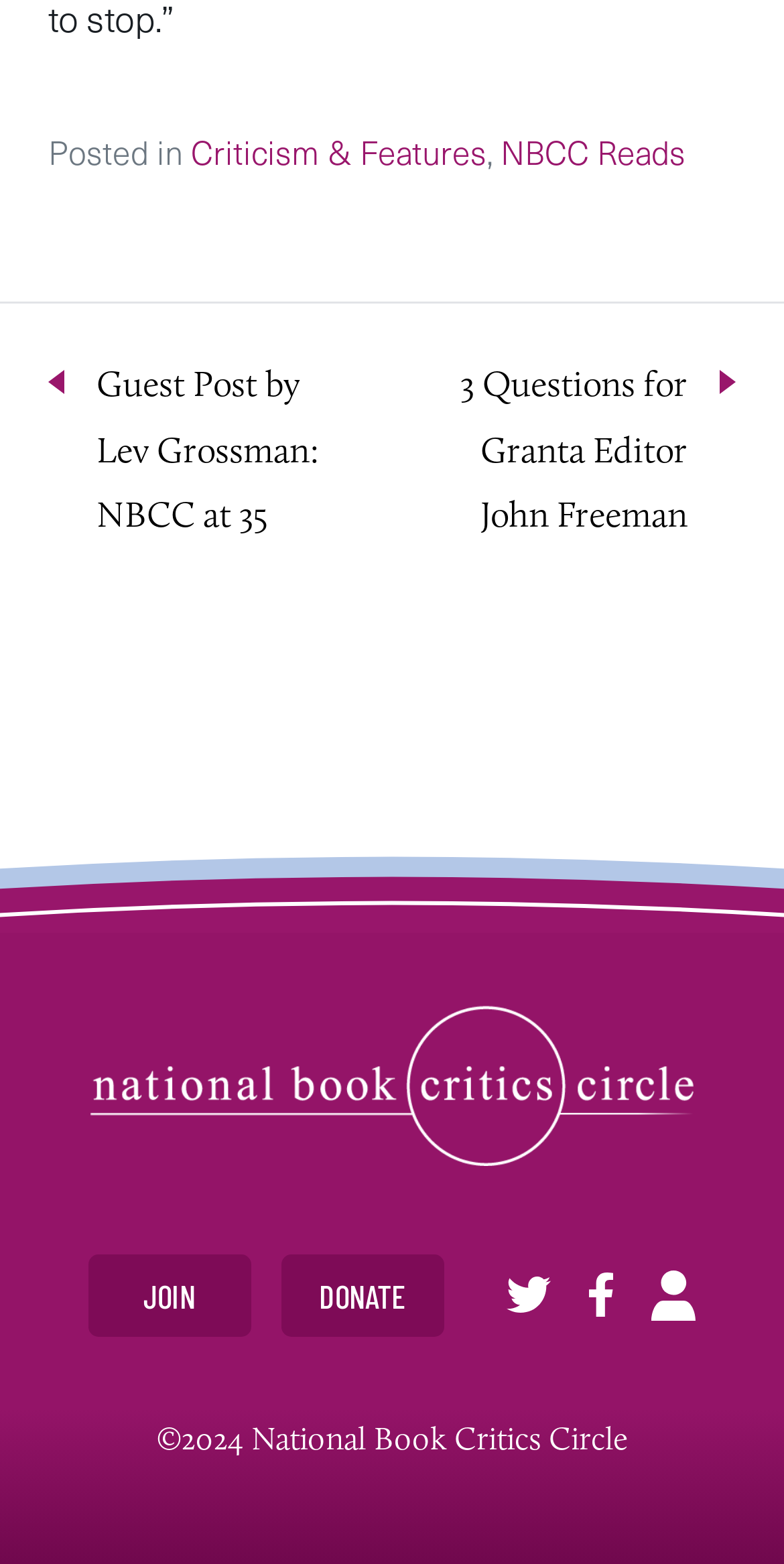Can you find the bounding box coordinates for the element to click on to achieve the instruction: "Visit the 'National Book Critics Circle' website"?

[0.115, 0.721, 0.885, 0.753]